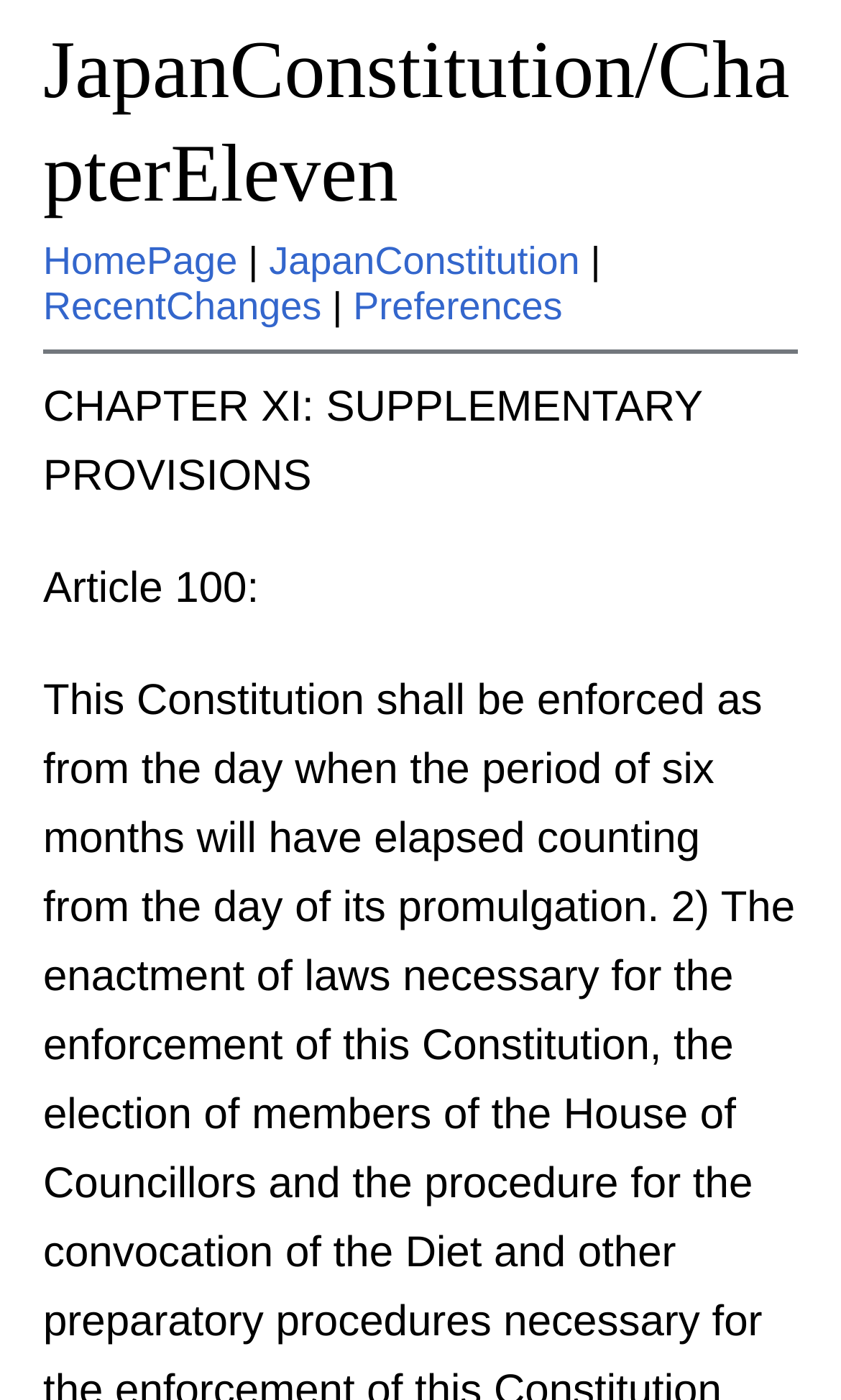What is the title of the first article?
Please provide a full and detailed response to the question.

I looked at the static text element with the bounding box coordinates [0.051, 0.403, 0.308, 0.437] and found that the title of the first article is 'Article 100:'.